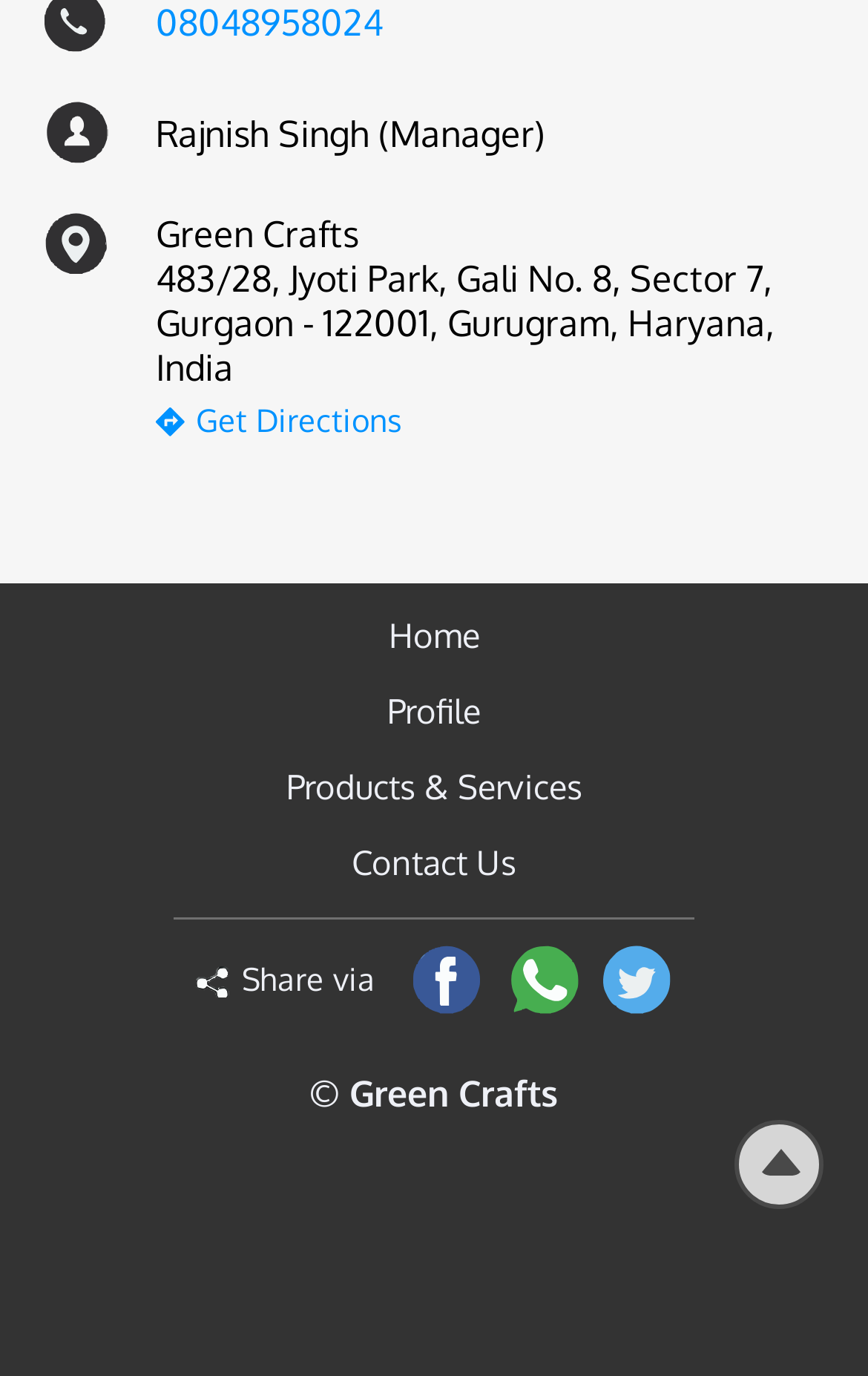Provide the bounding box coordinates of the HTML element this sentence describes: "parent_node: Share via". The bounding box coordinates consist of four float numbers between 0 and 1, i.e., [left, top, right, bottom].

[0.471, 0.685, 0.555, 0.739]